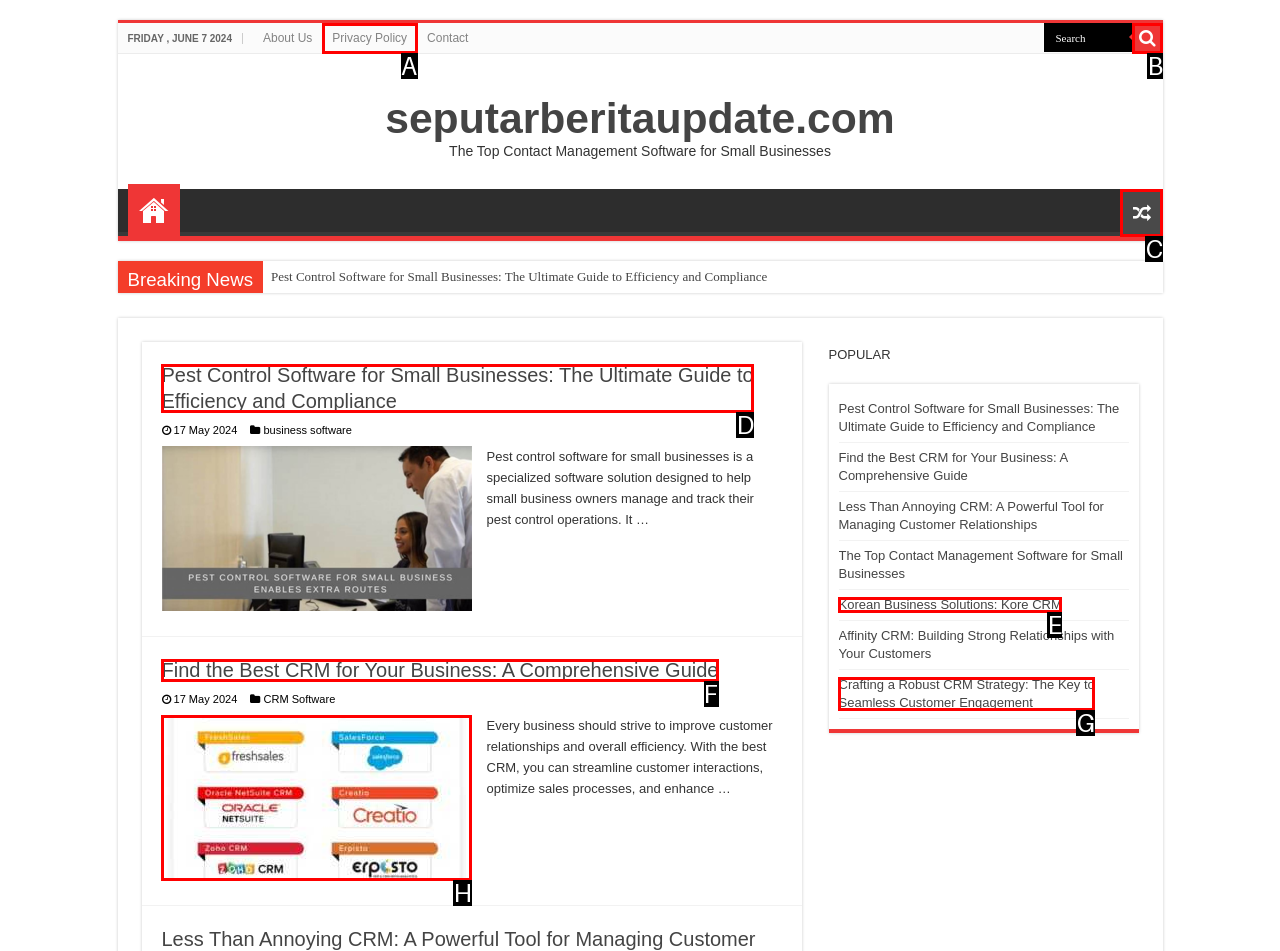Find the HTML element that matches the description: alt="the best crm"
Respond with the corresponding letter from the choices provided.

H